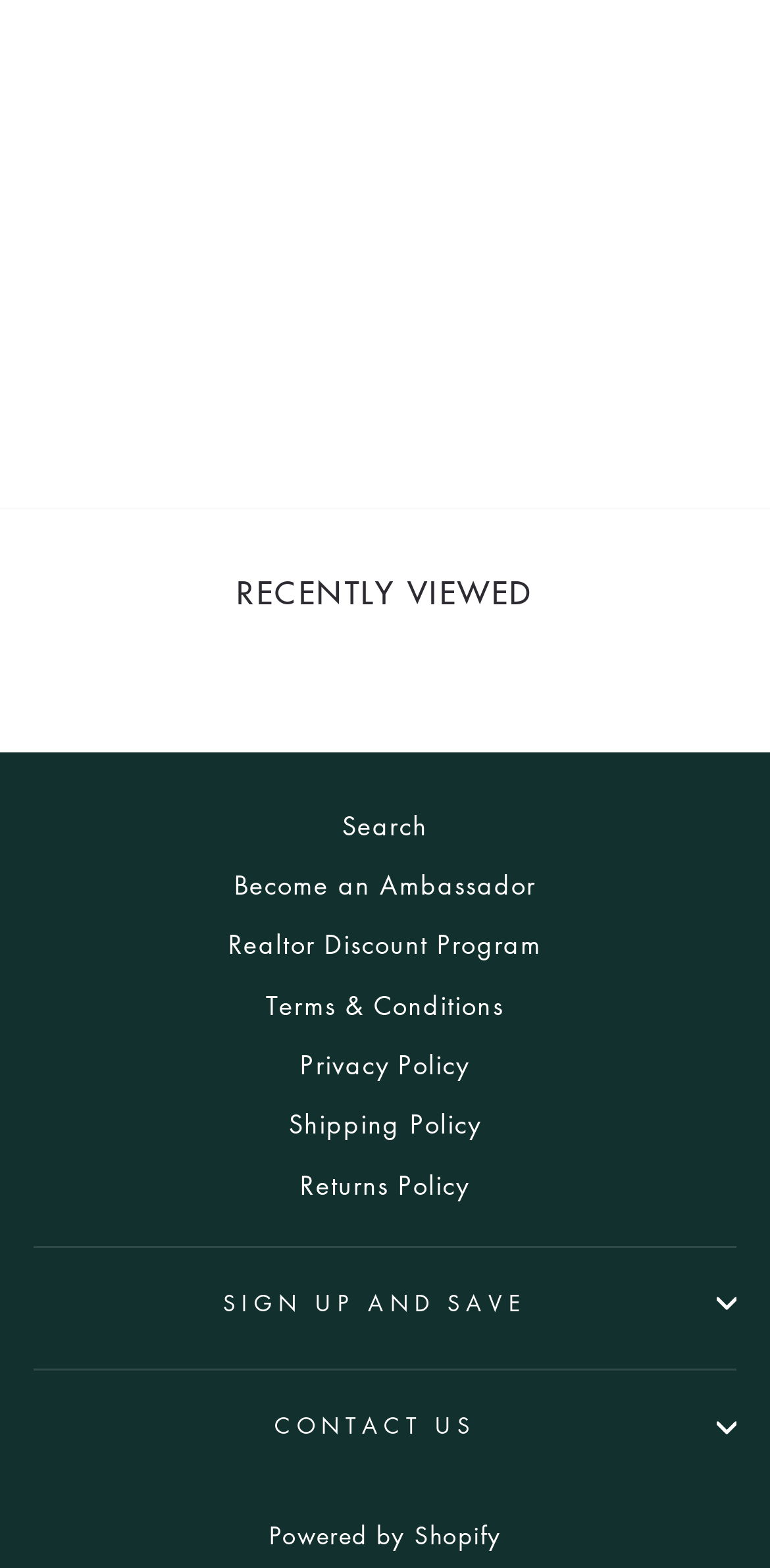Determine the bounding box coordinates of the region that needs to be clicked to achieve the task: "Search for something".

[0.445, 0.508, 0.555, 0.543]